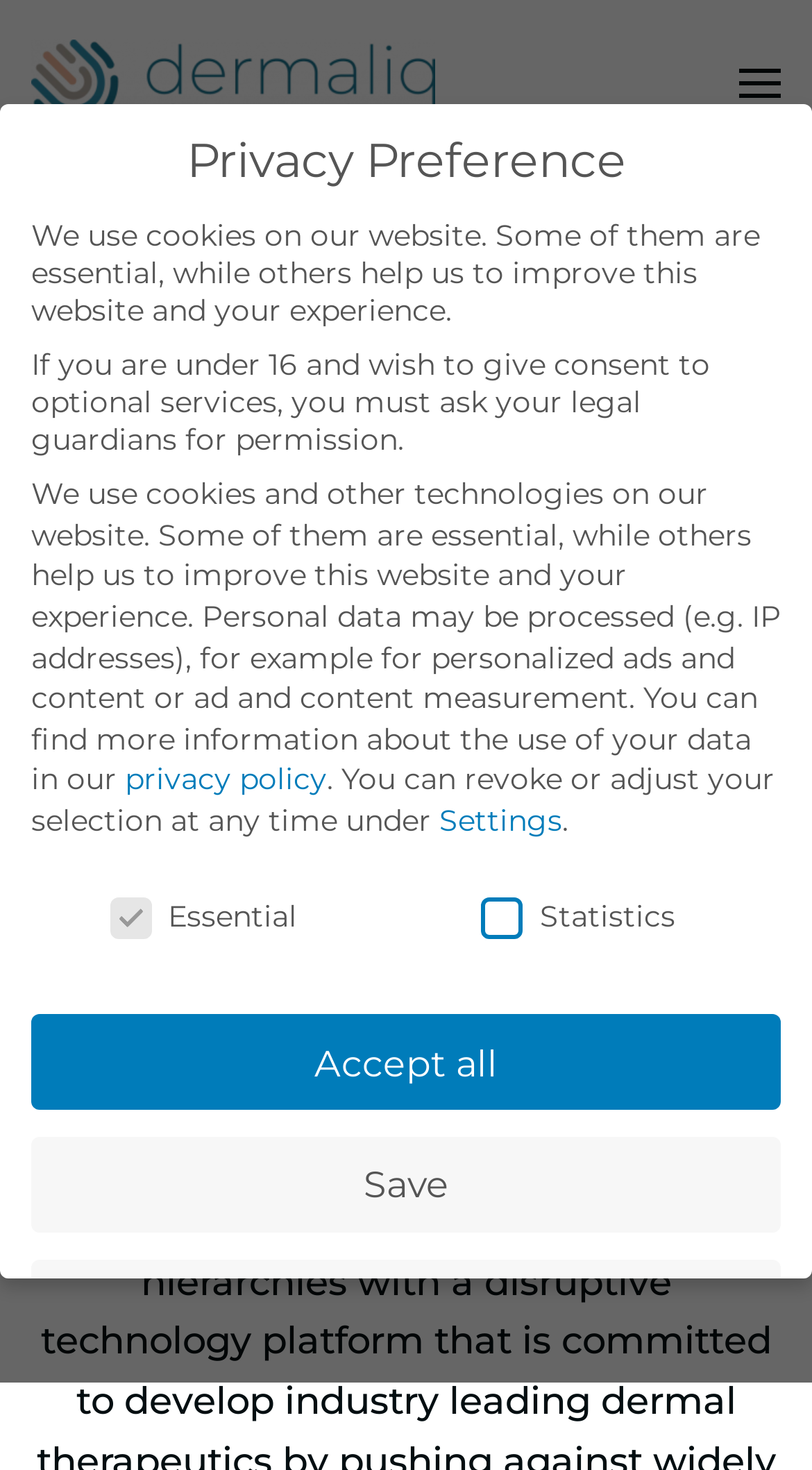Please determine the bounding box coordinates of the element's region to click for the following instruction: "View careers".

[0.154, 0.316, 0.846, 0.387]